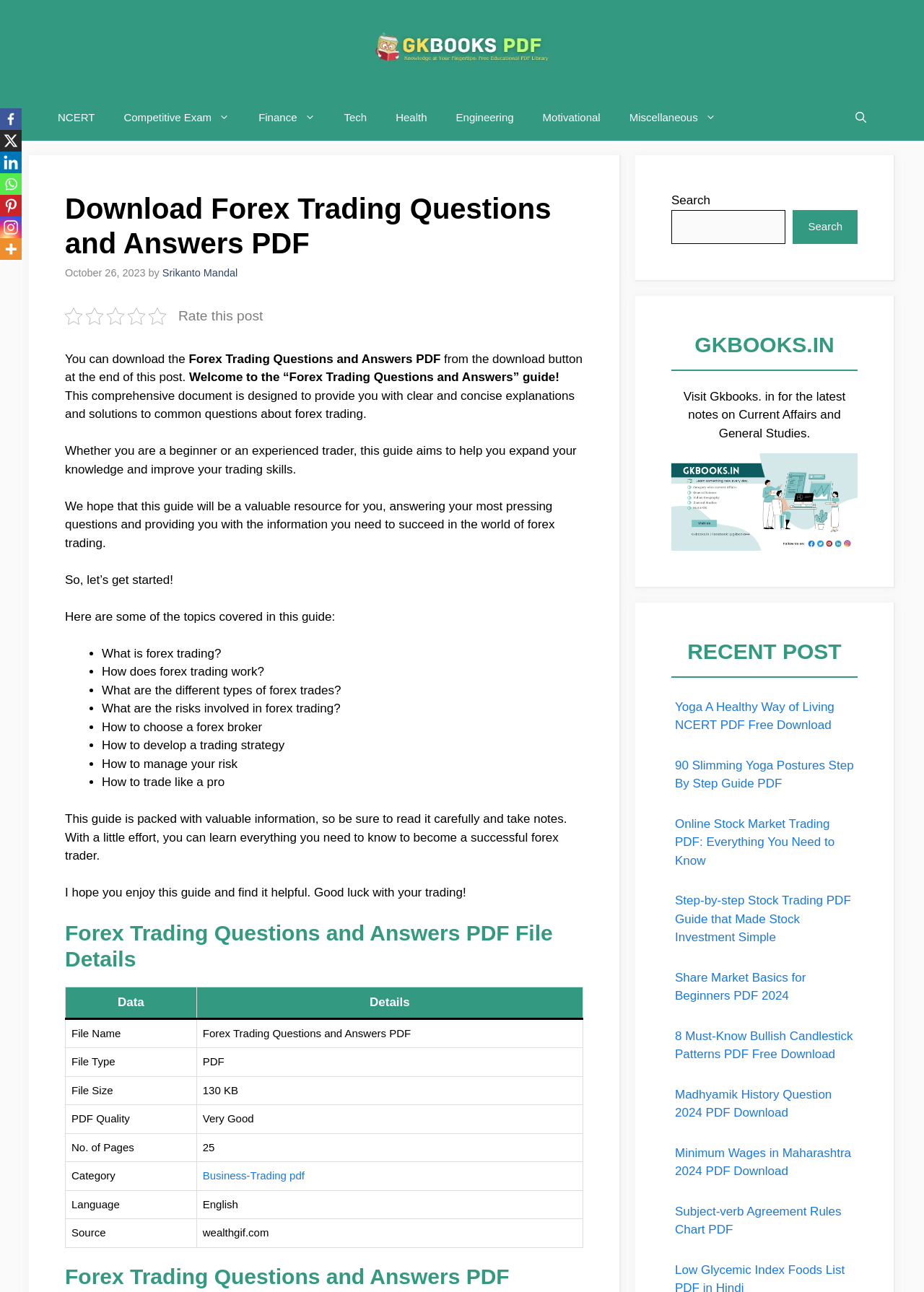What is the file type of the downloadable file?
Based on the image, respond with a single word or phrase.

PDF